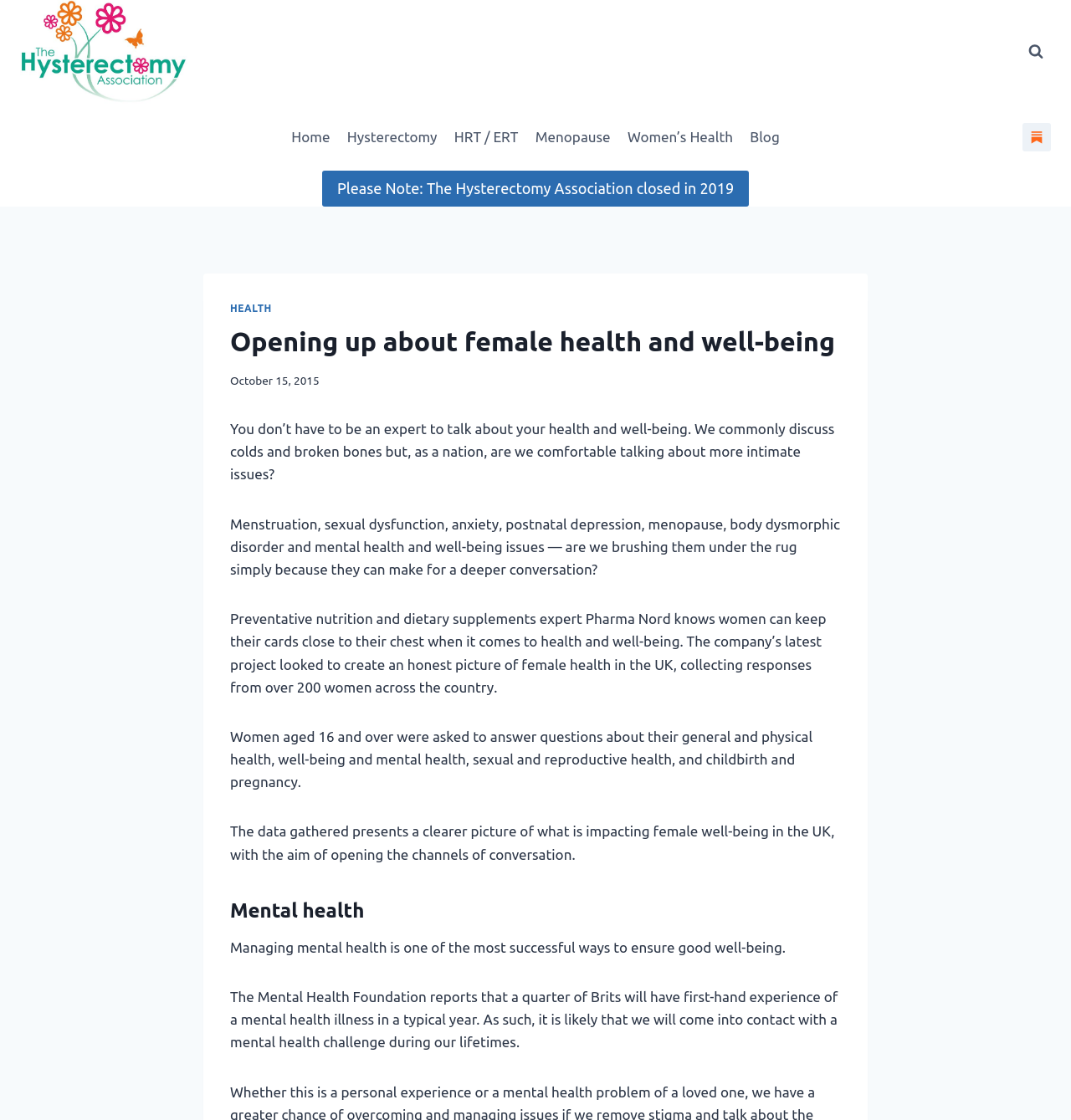Pinpoint the bounding box coordinates of the area that should be clicked to complete the following instruction: "Go to the Home page". The coordinates must be given as four float numbers between 0 and 1, i.e., [left, top, right, bottom].

[0.264, 0.104, 0.316, 0.14]